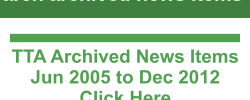Describe all the important aspects and details of the image.

The image features a vibrant green banner inviting users to explore archived news items from TTA (Telehealth Technology Assessment). Prominent text reads "TTA Archived News Items" followed by the date range "Jun 2005 to Dec 2012," indicating a collection of historical news articles pertinent to the field. Beneath this, a clear call to action states "Click Here," prompting visitors to engage with the archived content. This visually appealing design encourages exploration of relevant information from the specified timeframe.